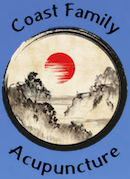Explain the scene depicted in the image, including all details.

The image features the logo of Coast Family Acupuncture, which is artistically designed within a circular frame. The logo showcases a serene landscape illustrated in traditional Asian ink style, depicting stylized mountains and a tranquil water body under a distinctive red sun. Surrounding the circular motif are the words "Coast Family" and "Acupuncture," elegantly written in a bold, modern font. The background is a calming blue, enhancing the aesthetic appeal of the design. This logo represents the practice's focus on holistic healing and connection to traditional acupuncture methods.